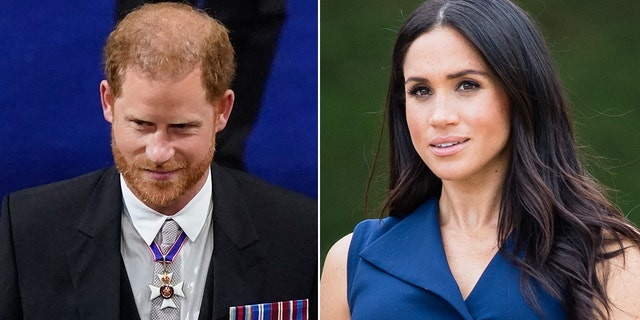What is Meghan Markle's expression?
Use the screenshot to answer the question with a single word or phrase.

Serene yet engaging